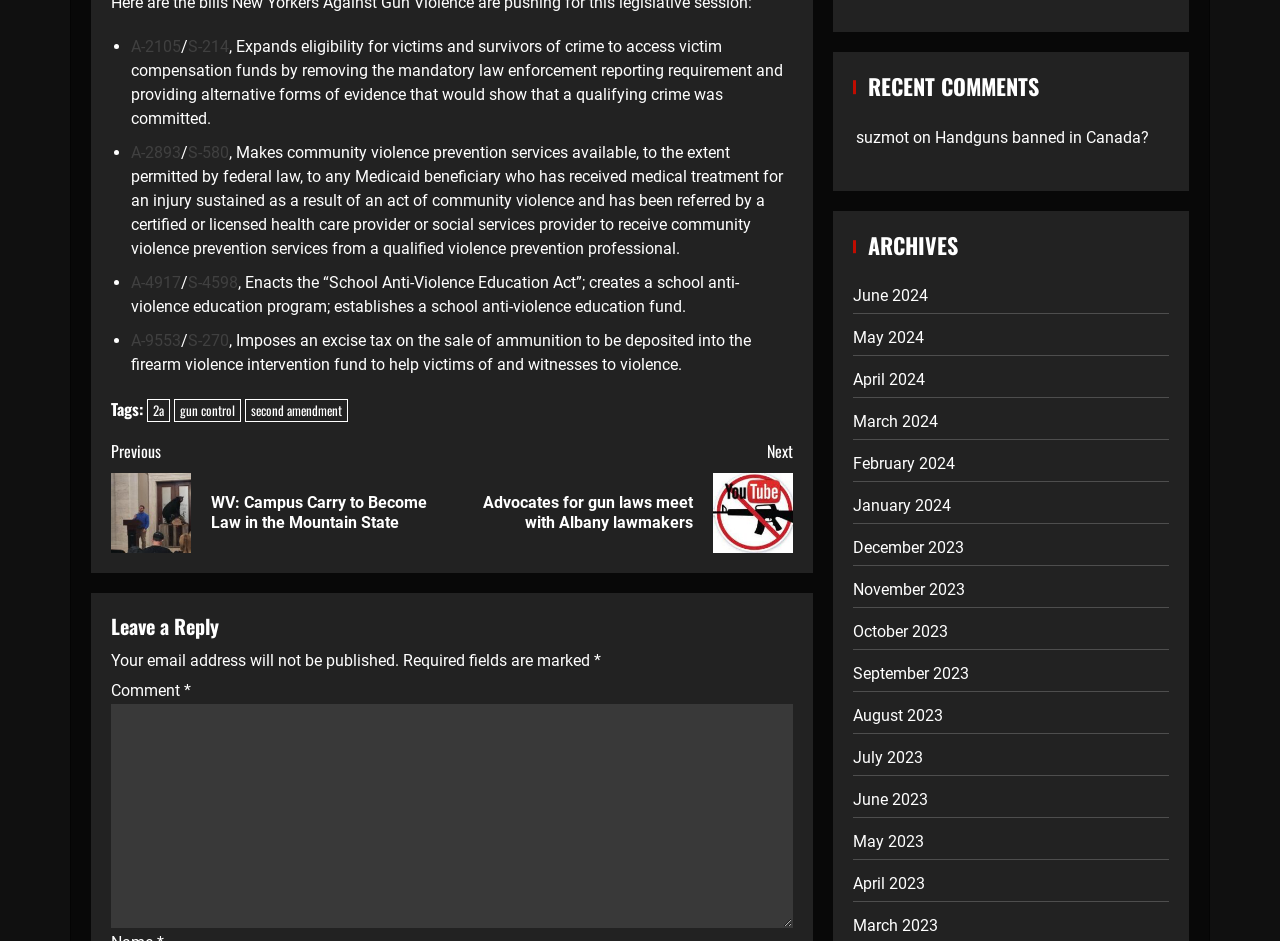Answer the question below in one word or phrase:
What type of comments are allowed on the webpage?

text comments